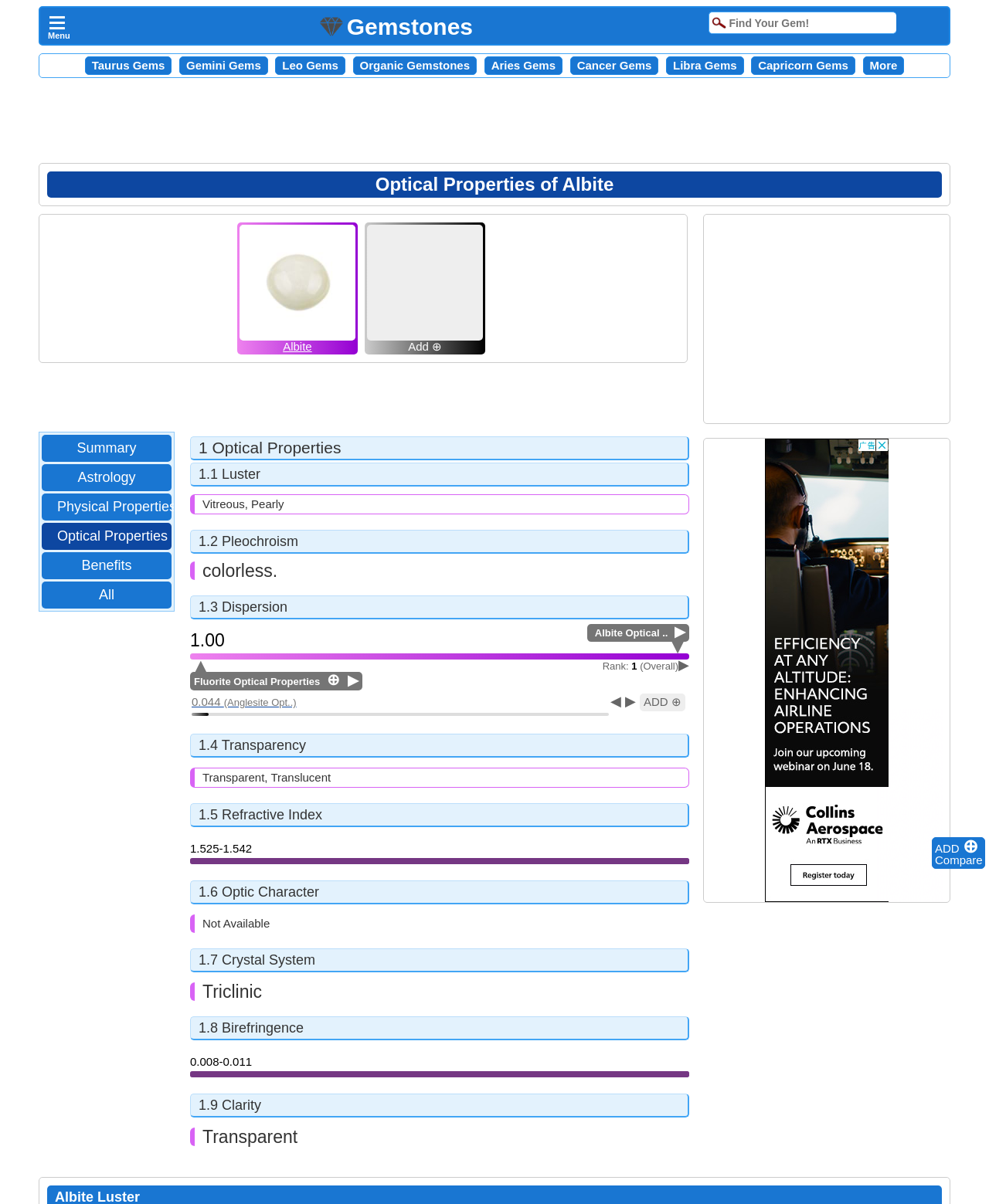Please find the bounding box coordinates of the clickable region needed to complete the following instruction: "Learn about Albite's optical properties". The bounding box coordinates must consist of four float numbers between 0 and 1, i.e., [left, top, right, bottom].

[0.594, 0.518, 0.697, 0.533]